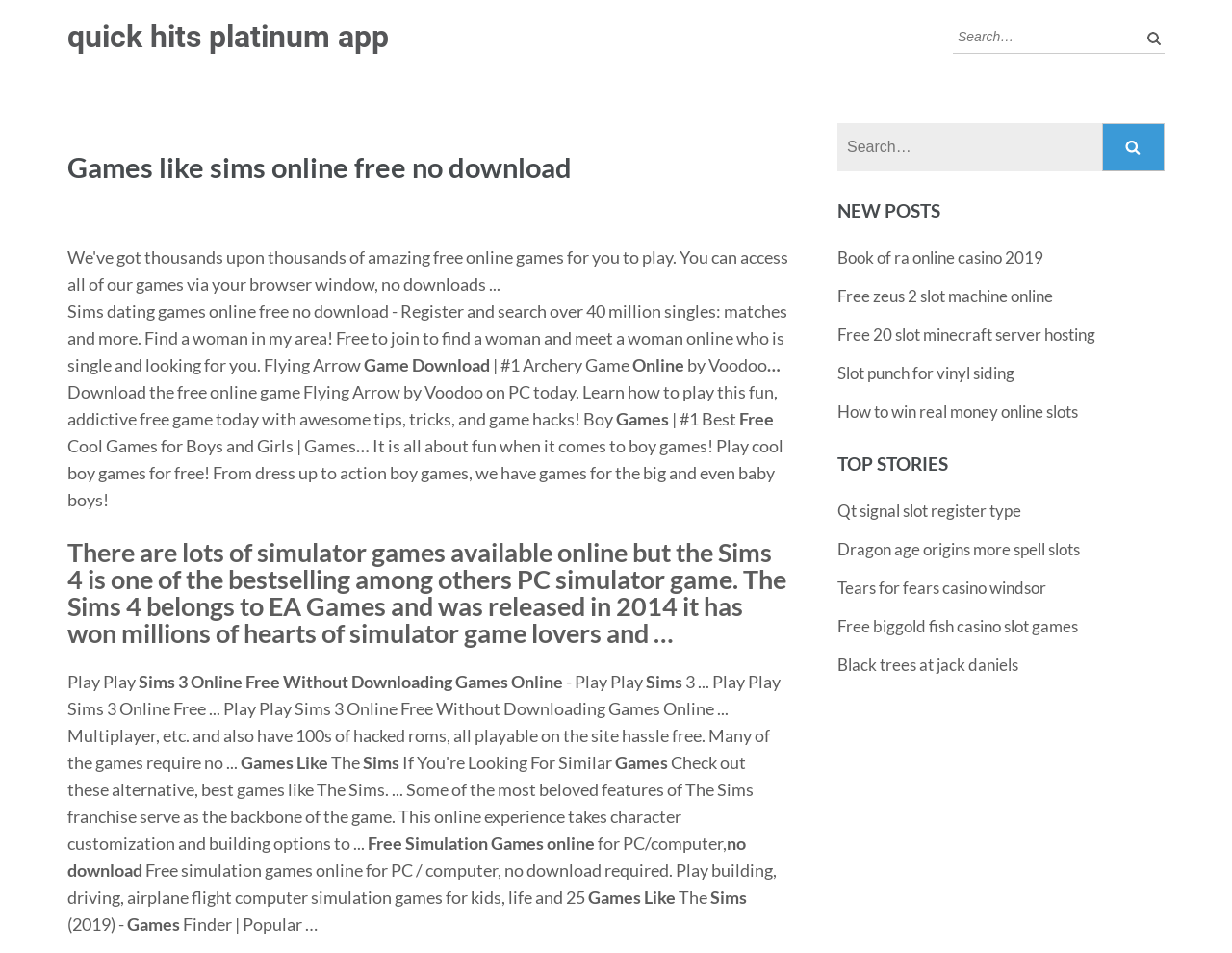Identify and provide the main heading of the webpage.

Games like sims online free no download